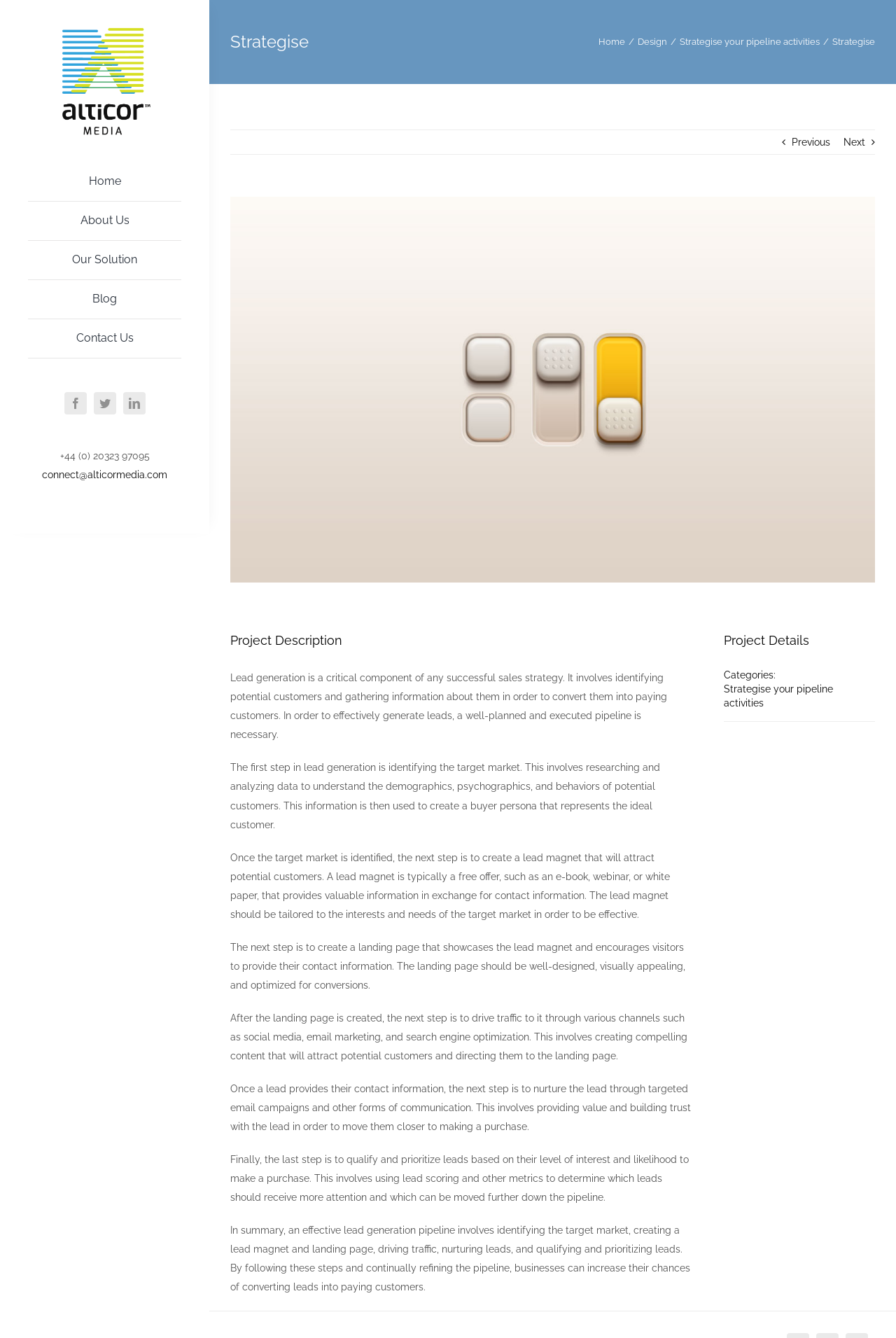Provide a short answer using a single word or phrase for the following question: 
What is the purpose of the lead magnet?

To attract potential customers